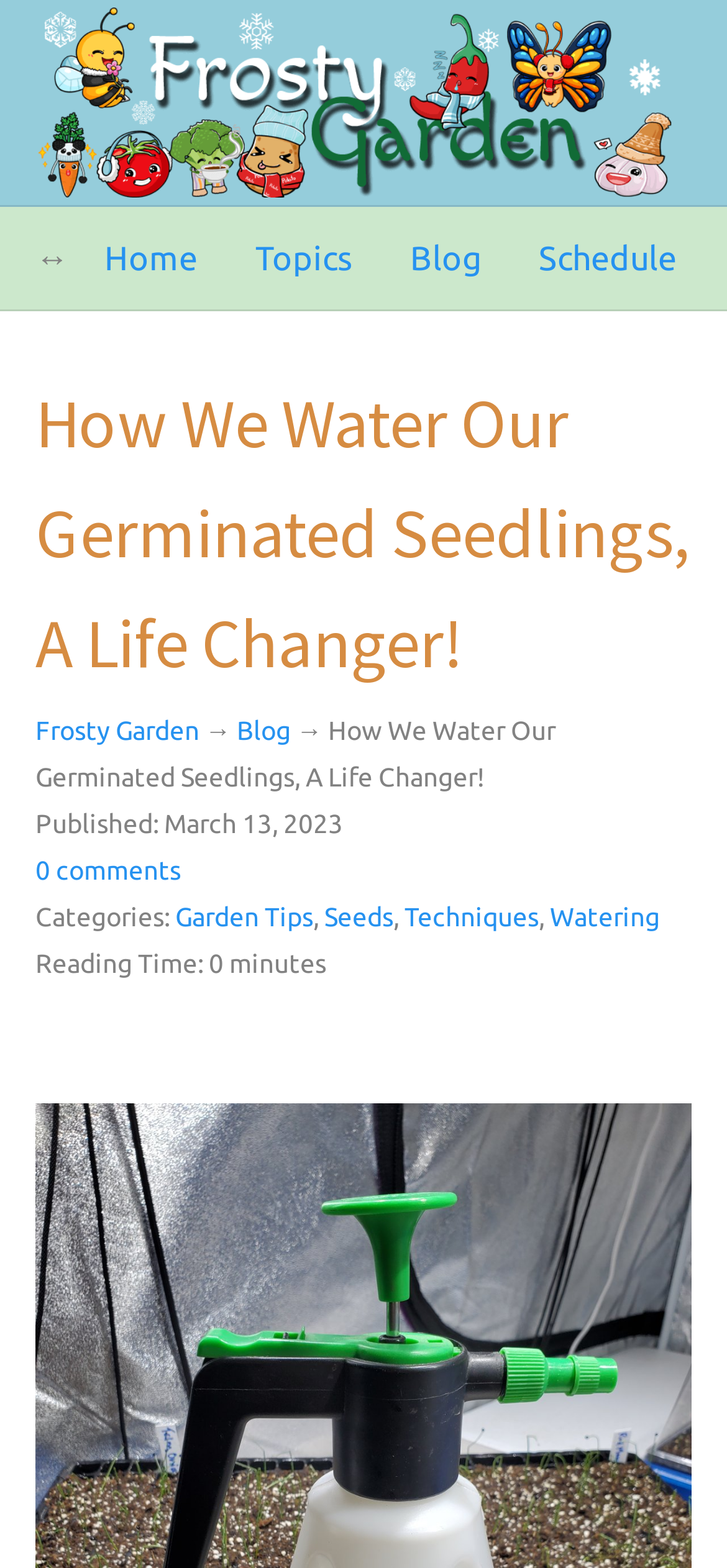With reference to the image, please provide a detailed answer to the following question: When was the article published?

The publication date of the article can be found below the title, where it says 'Published: 2023-03-13'. This date can also be found in a more readable format as 'March 13, 2023'.